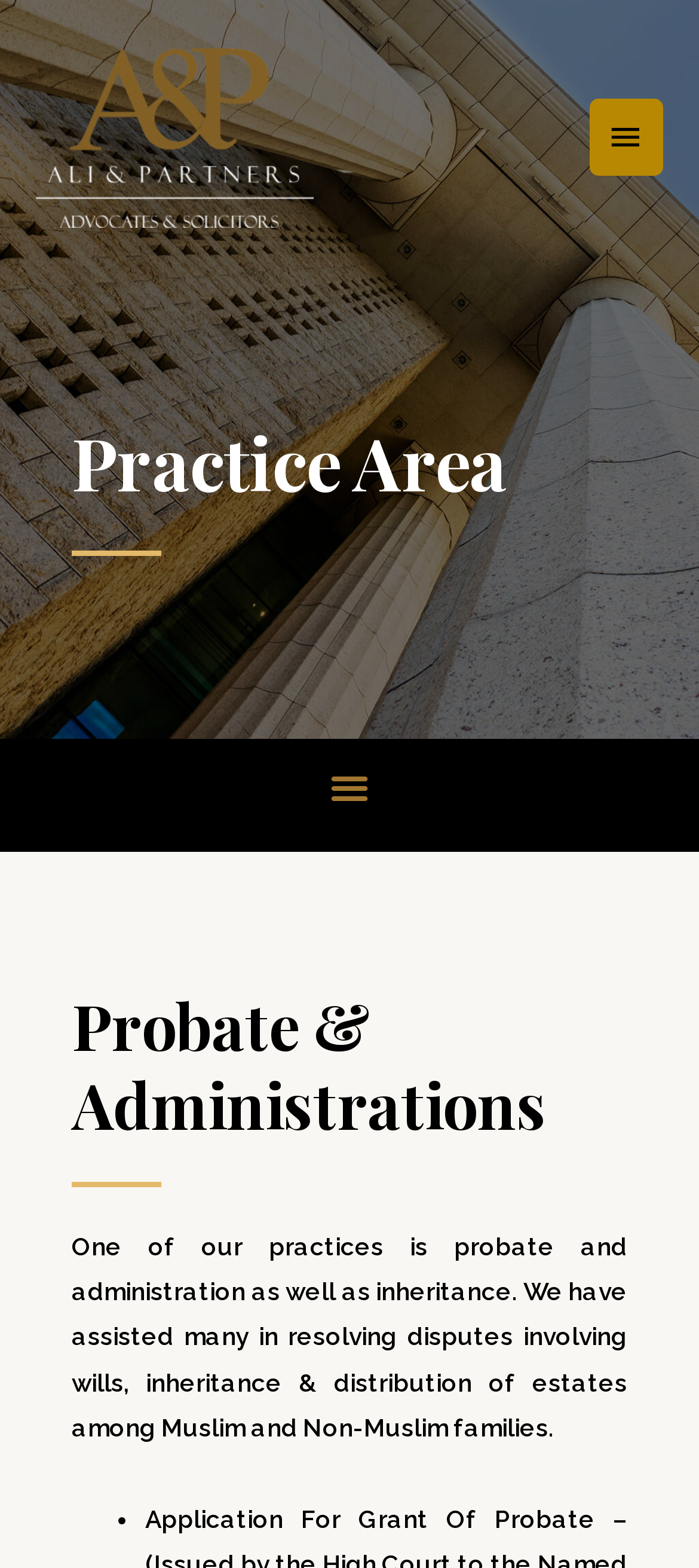Locate the UI element that matches the description Main Menu in the webpage screenshot. Return the bounding box coordinates in the format (top-left x, top-left y, bottom-right x, bottom-right y), with values ranging from 0 to 1.

[0.842, 0.063, 0.949, 0.113]